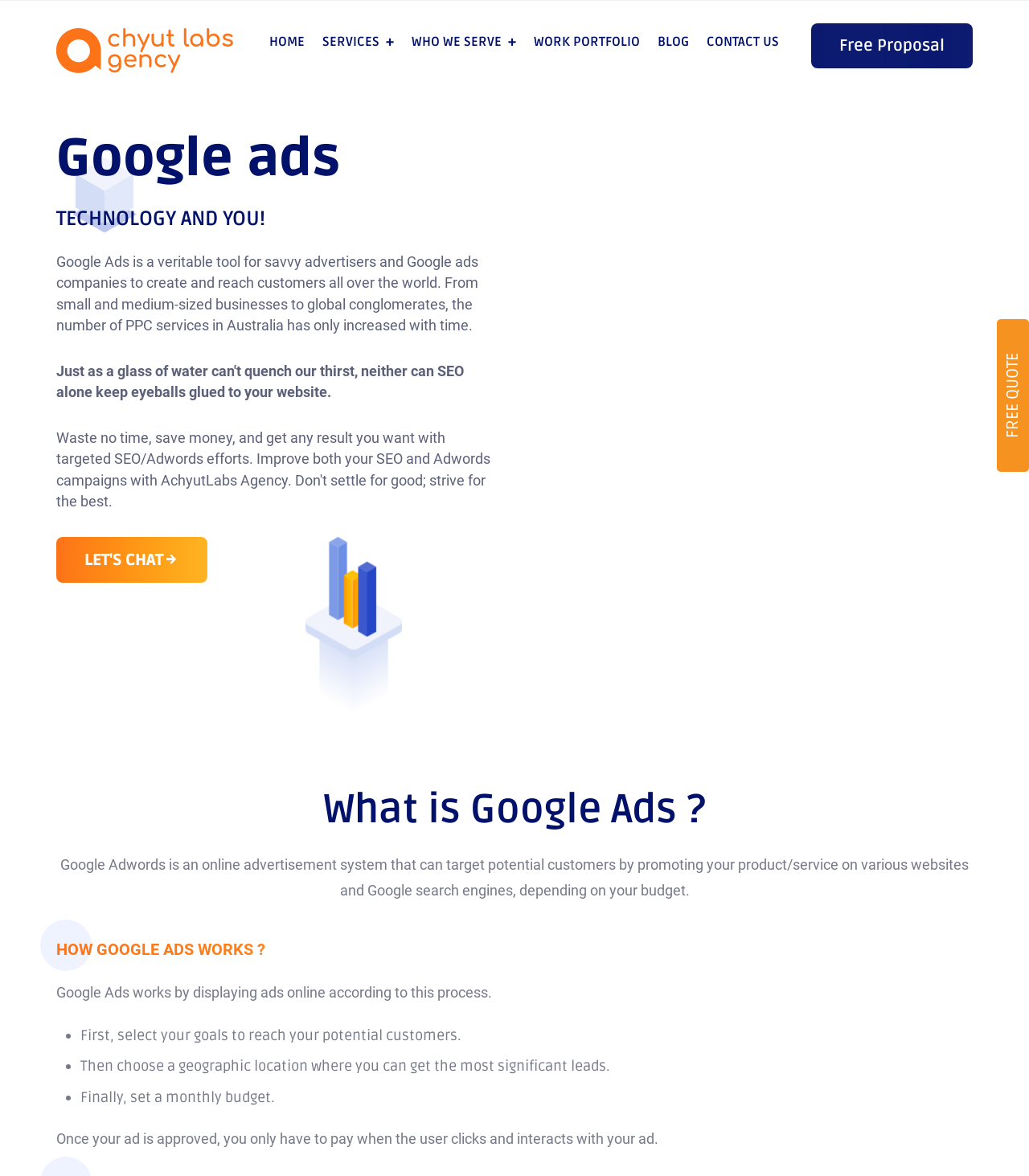Please determine the bounding box coordinates of the element to click on in order to accomplish the following task: "Click on the Free Proposal link". Ensure the coordinates are four float numbers ranging from 0 to 1, i.e., [left, top, right, bottom].

[0.788, 0.02, 0.945, 0.058]